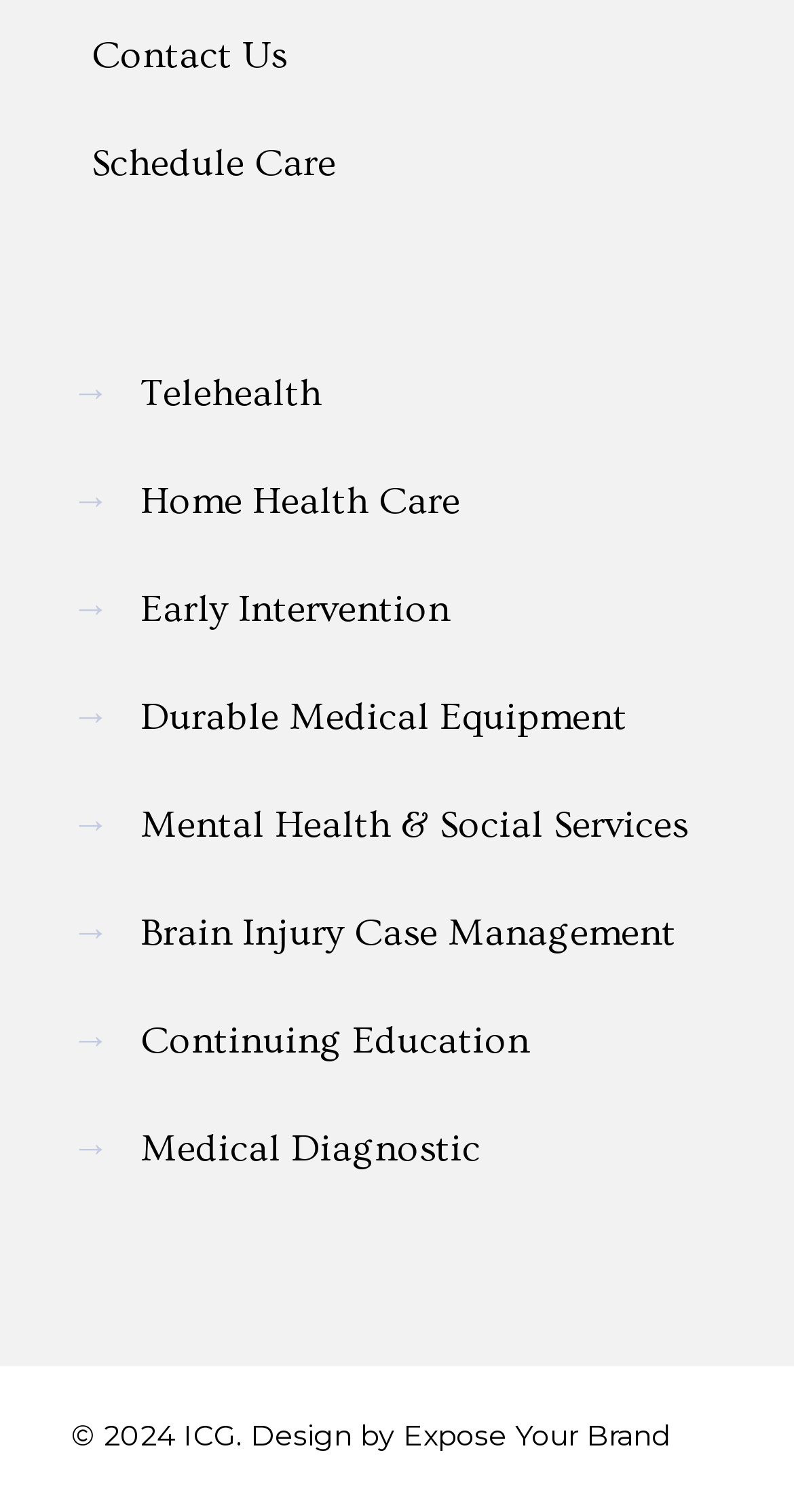Identify the bounding box coordinates of the clickable region to carry out the given instruction: "Contact us".

[0.115, 0.024, 0.362, 0.052]